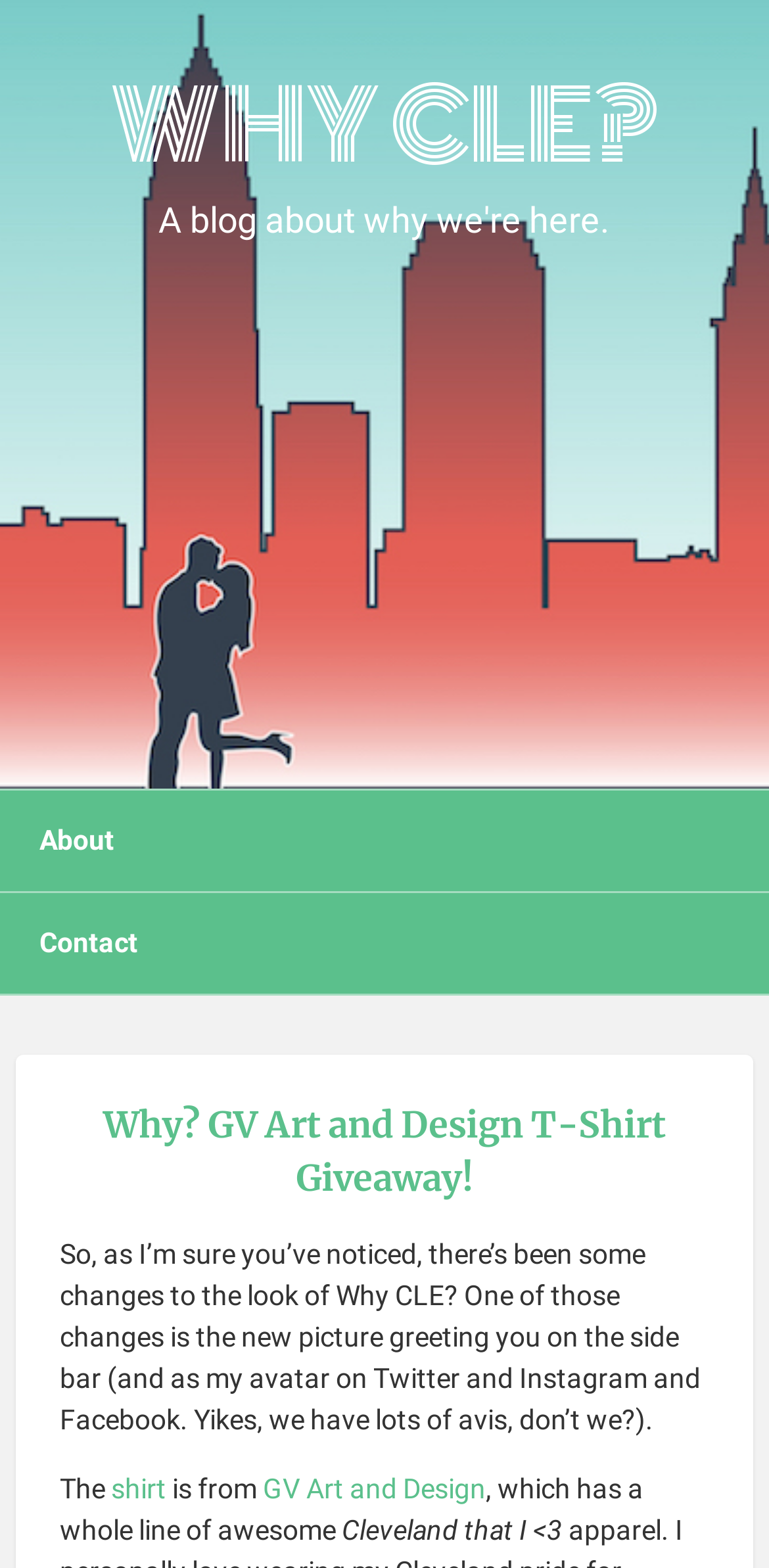Using the provided description Why CLE?, find the bounding box coordinates for the UI element. Provide the coordinates in (top-left x, top-left y, bottom-right x, bottom-right y) format, ensuring all values are between 0 and 1.

[0.144, 0.034, 0.856, 0.127]